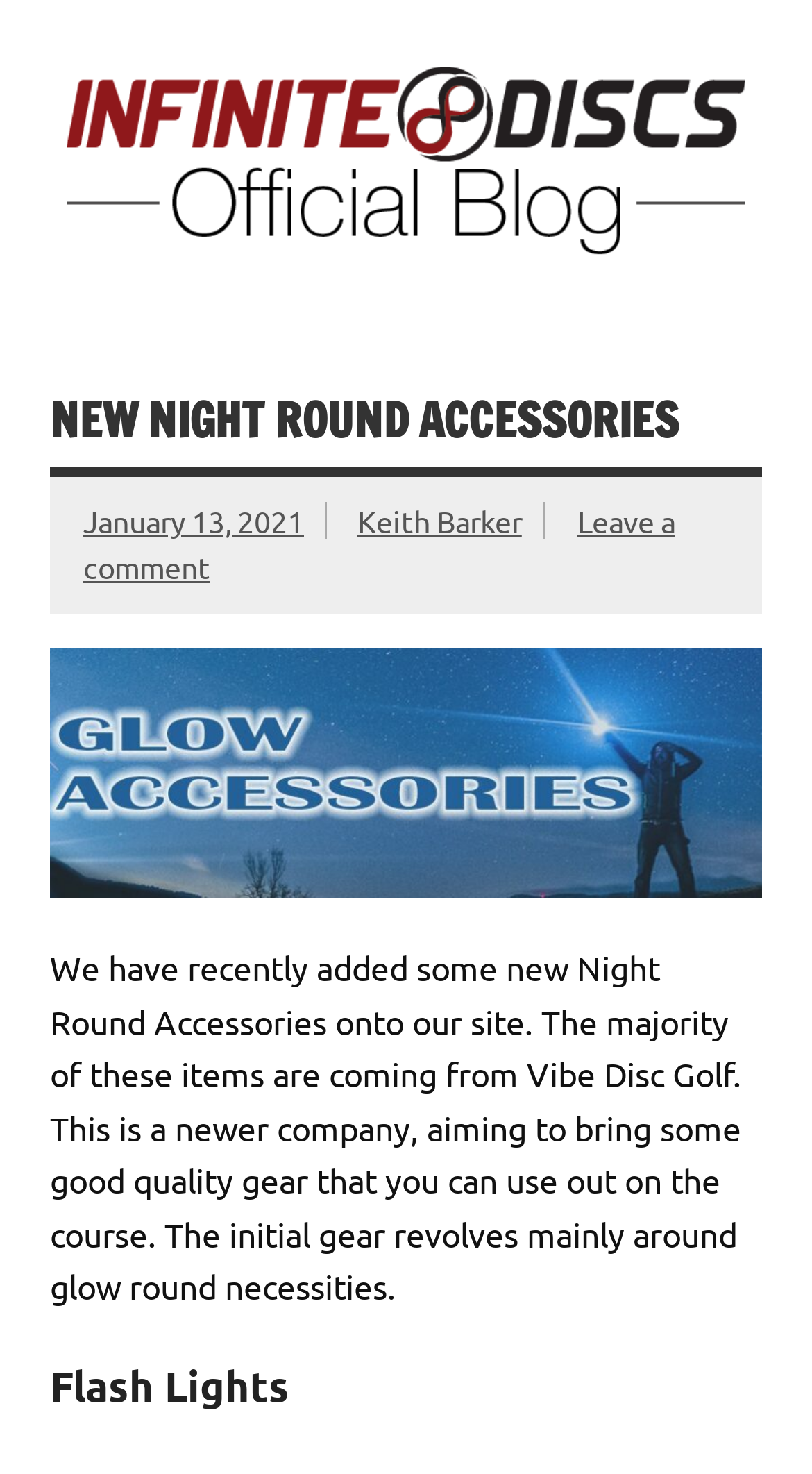Answer the following query concisely with a single word or phrase:
Who wrote the latest article?

Keith Barker